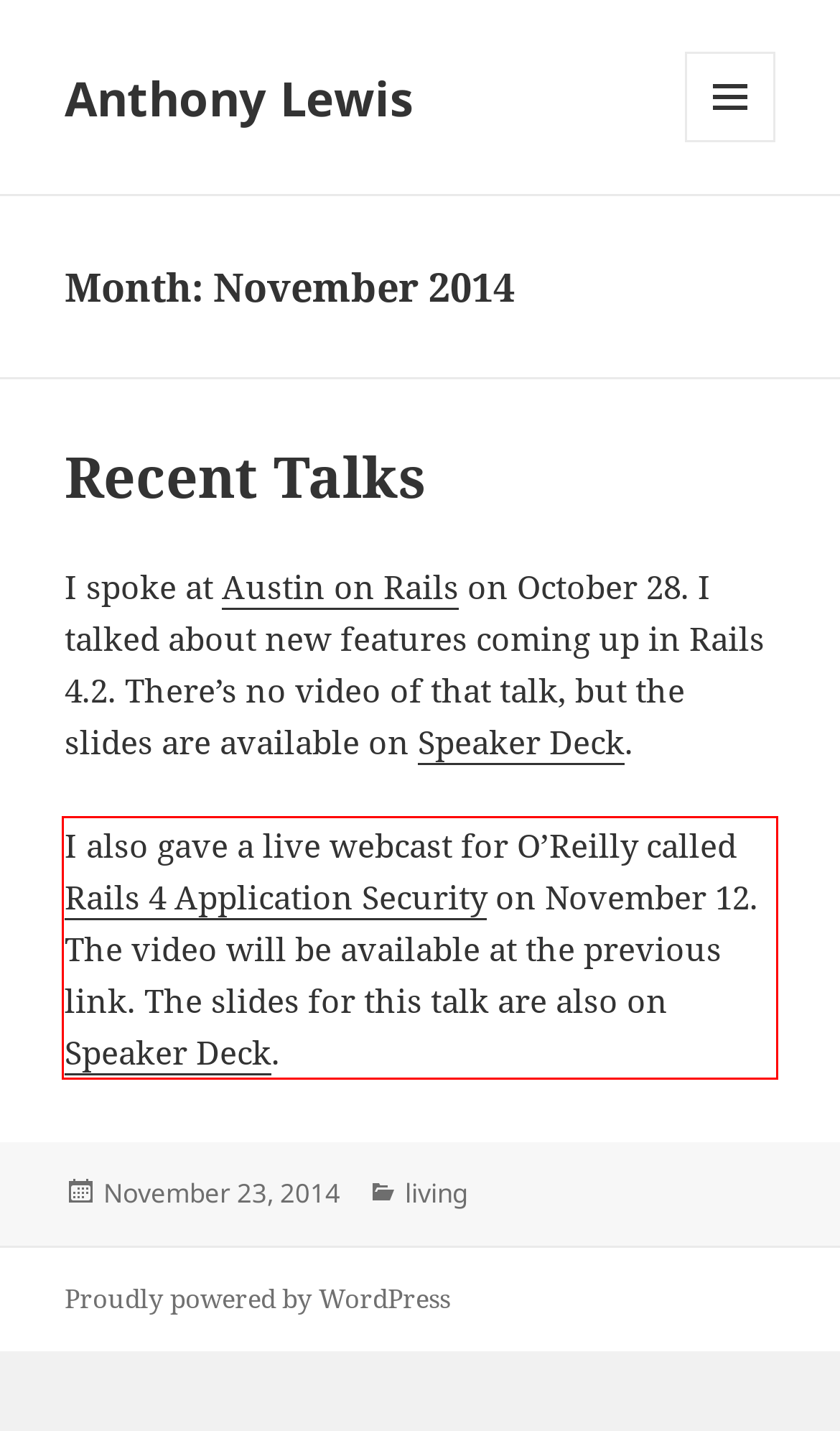You have a screenshot of a webpage, and there is a red bounding box around a UI element. Utilize OCR to extract the text within this red bounding box.

I also gave a live webcast for O’Reilly called Rails 4 Application Security on November 12. The video will be available at the previous link. The slides for this talk are also on Speaker Deck.